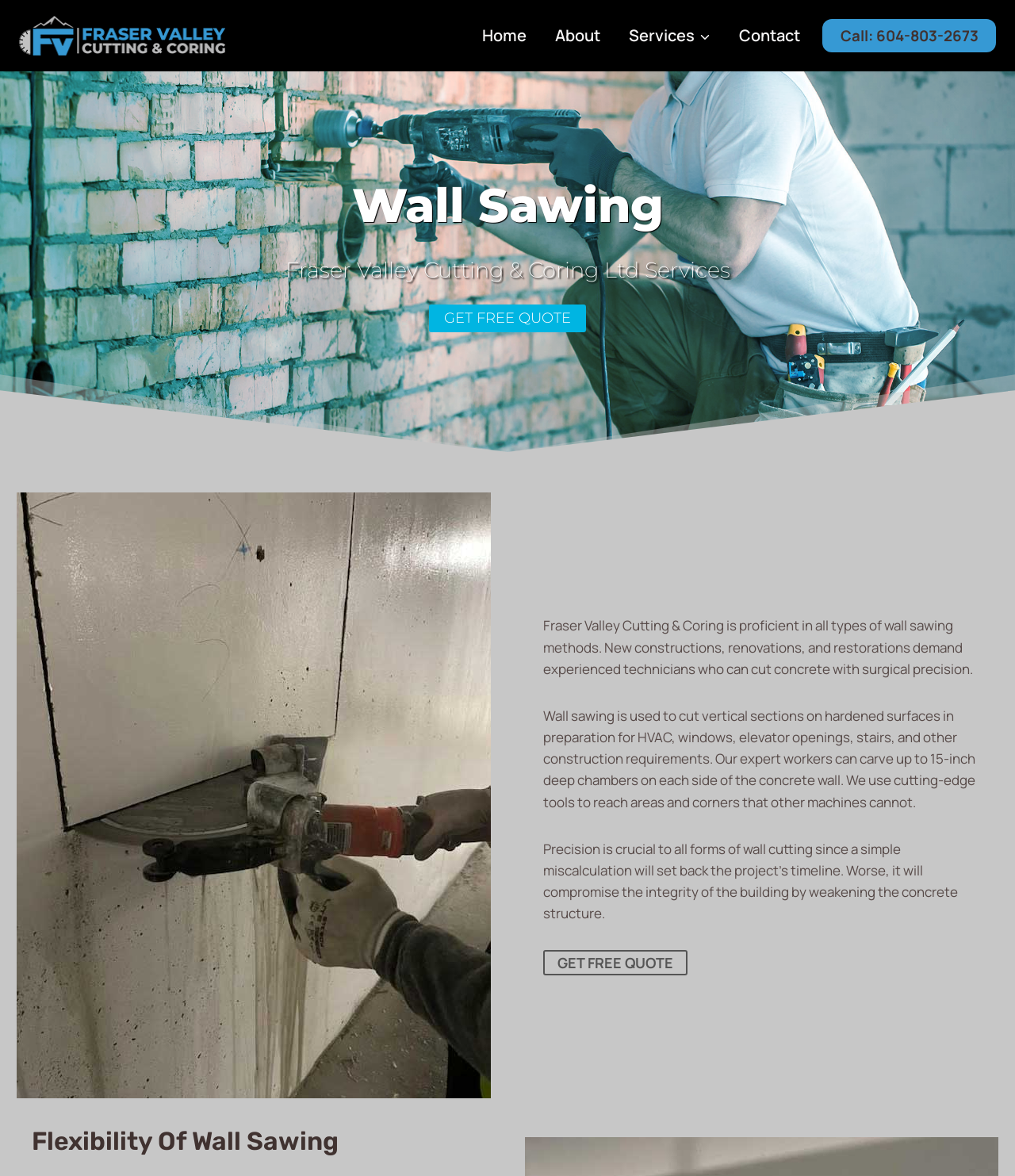What is the company name?
Examine the screenshot and reply with a single word or phrase.

Fraser Valley Cutting & Coring